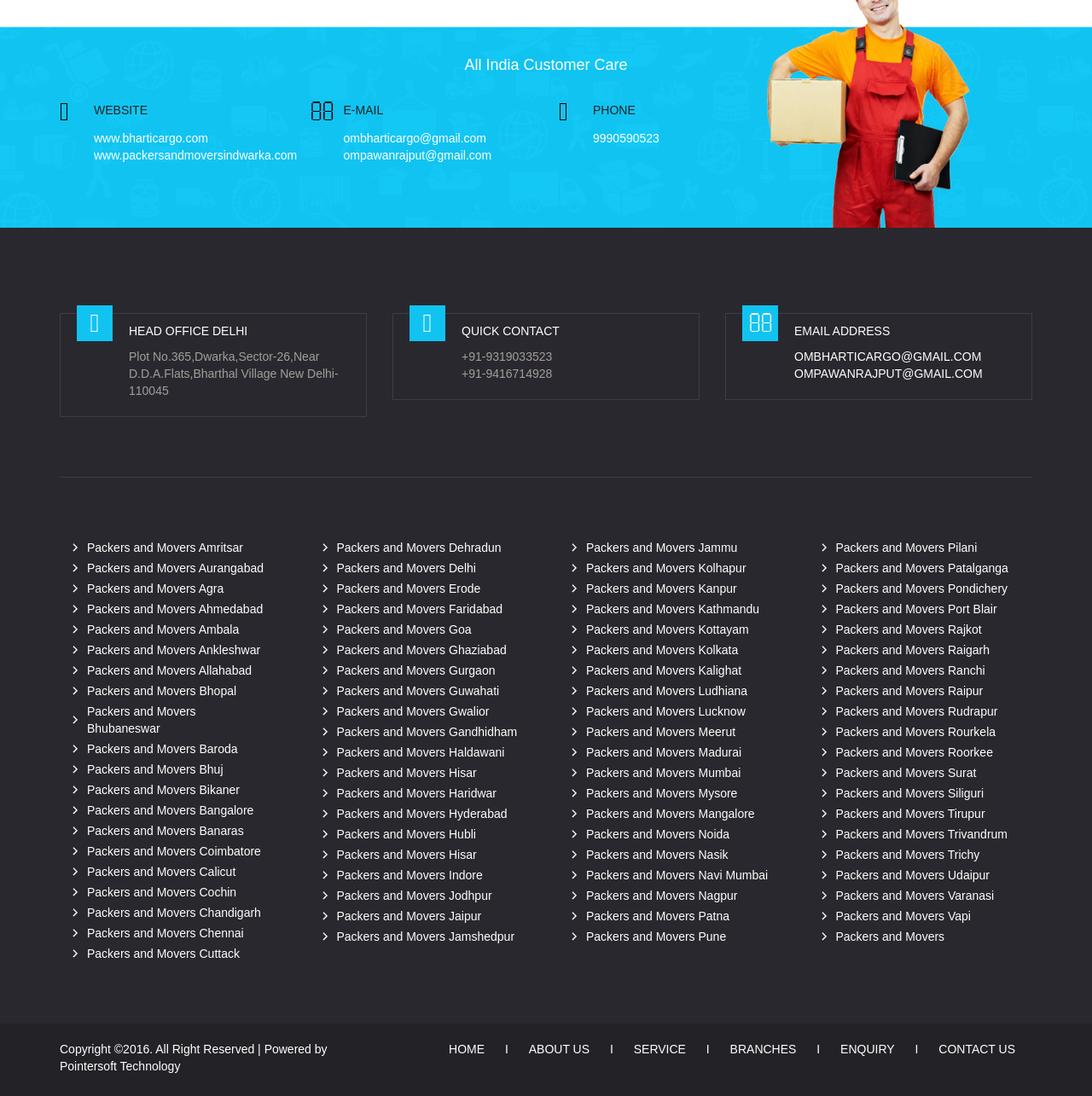Determine the bounding box coordinates of the region to click in order to accomplish the following instruction: "Visit the website www.bharticargo.com". Provide the coordinates as four float numbers between 0 and 1, specifically [left, top, right, bottom].

[0.086, 0.12, 0.19, 0.133]